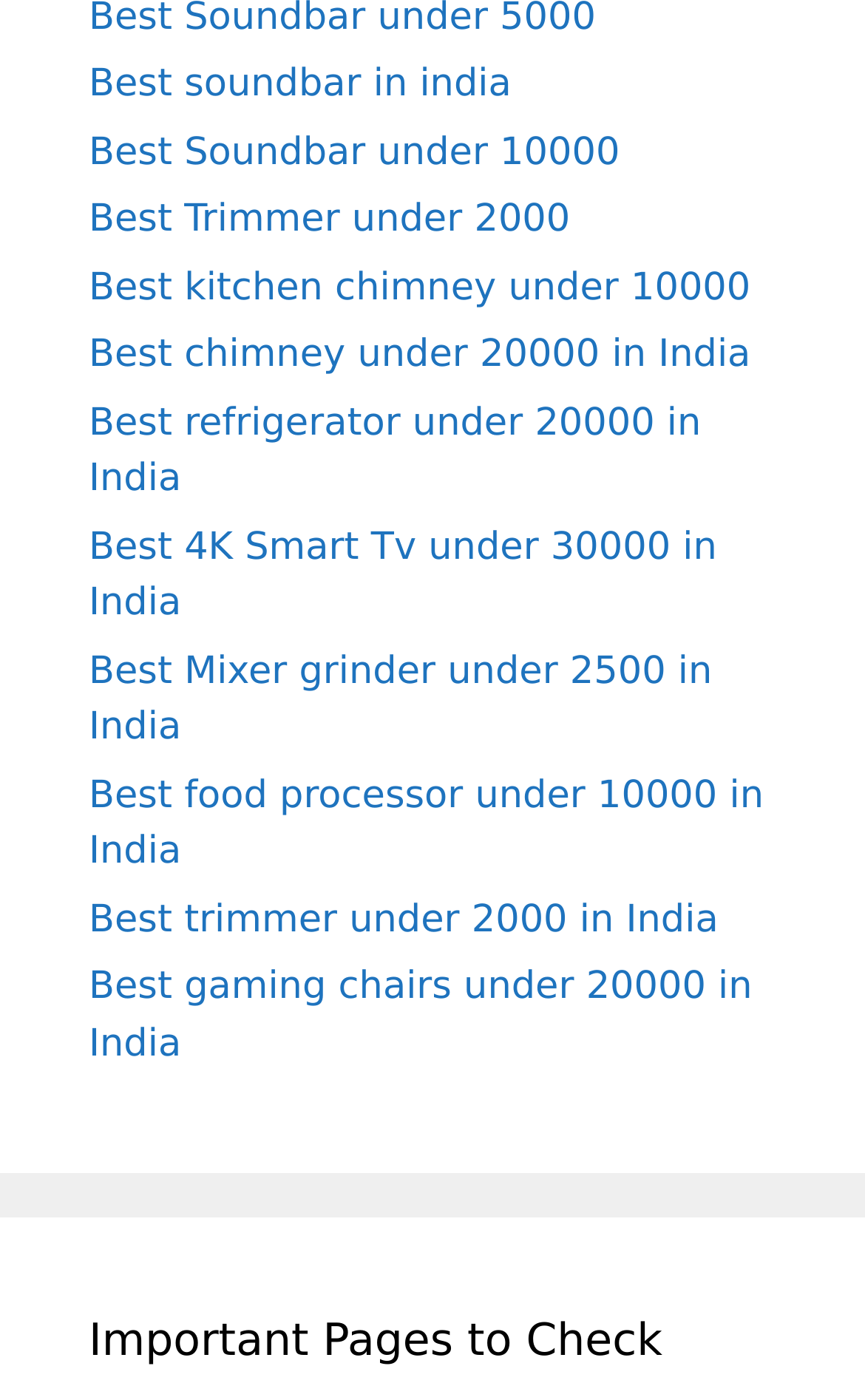Can you give a comprehensive explanation to the question given the content of the image?
How many product categories are listed?

There are 9 distinct product categories listed on the webpage, including soundbars, trimmers, kitchen chimneys, refrigerators, 4K smart TVs, mixer grinders, food processors, and gaming chairs.